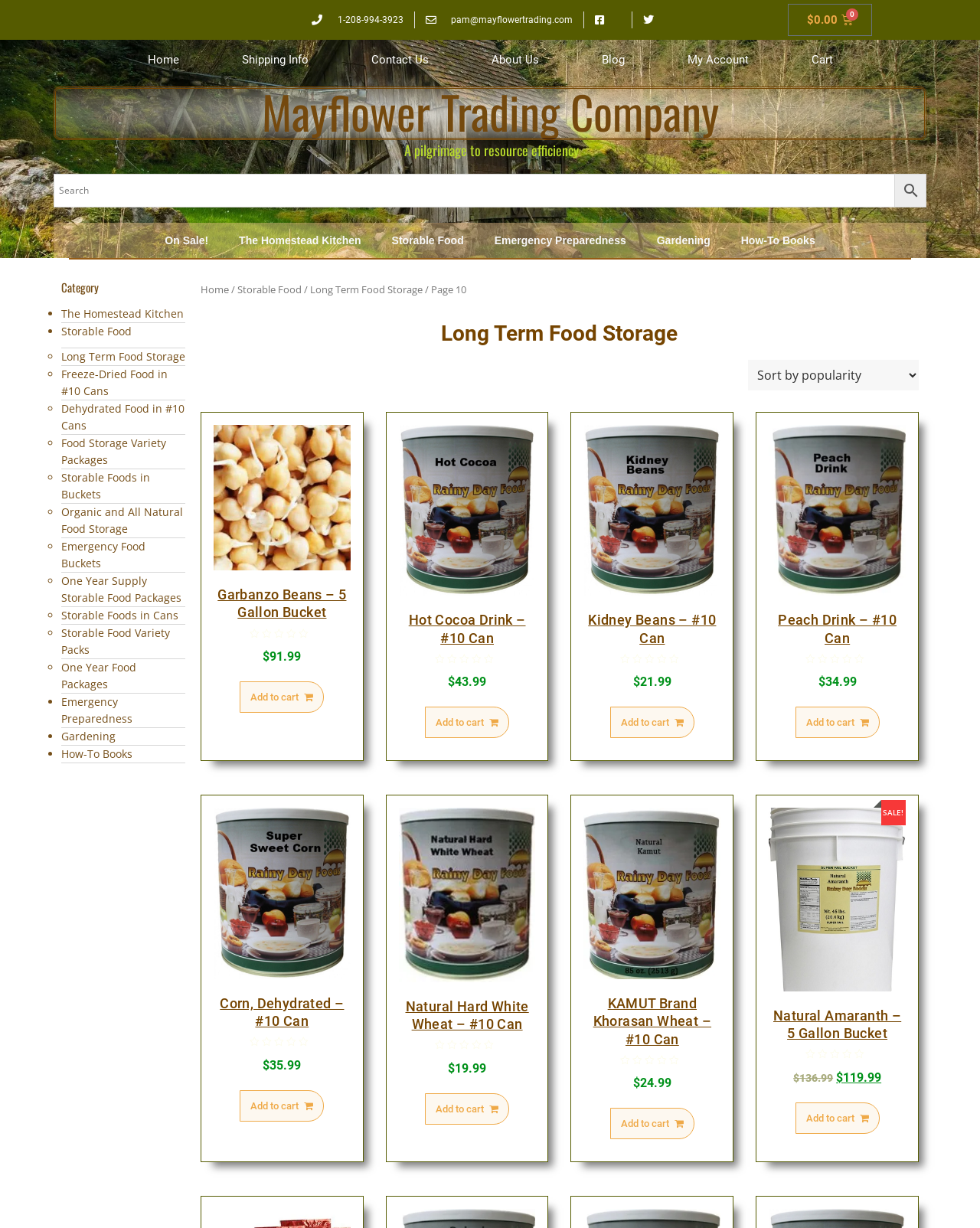What is the current cart total?
Please respond to the question with a detailed and thorough explanation.

I found the cart total by looking at the top right corner of the webpage, where there is a link with the text '$0.00 0  Cart'. This indicates that the current cart total is $0.00.